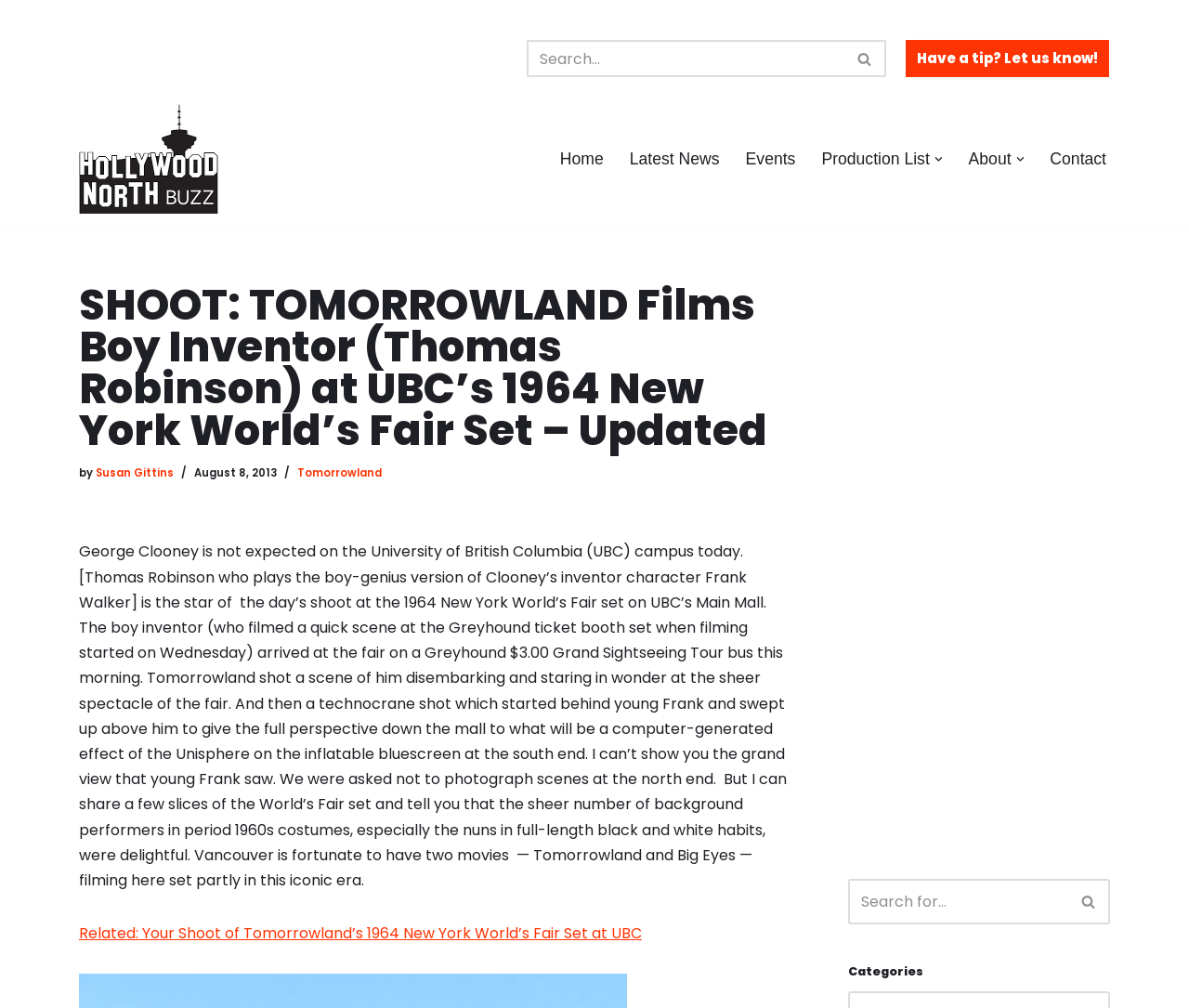Could you find the bounding box coordinates of the clickable area to complete this instruction: "Read the article by Susan Gittins"?

[0.08, 0.462, 0.146, 0.476]